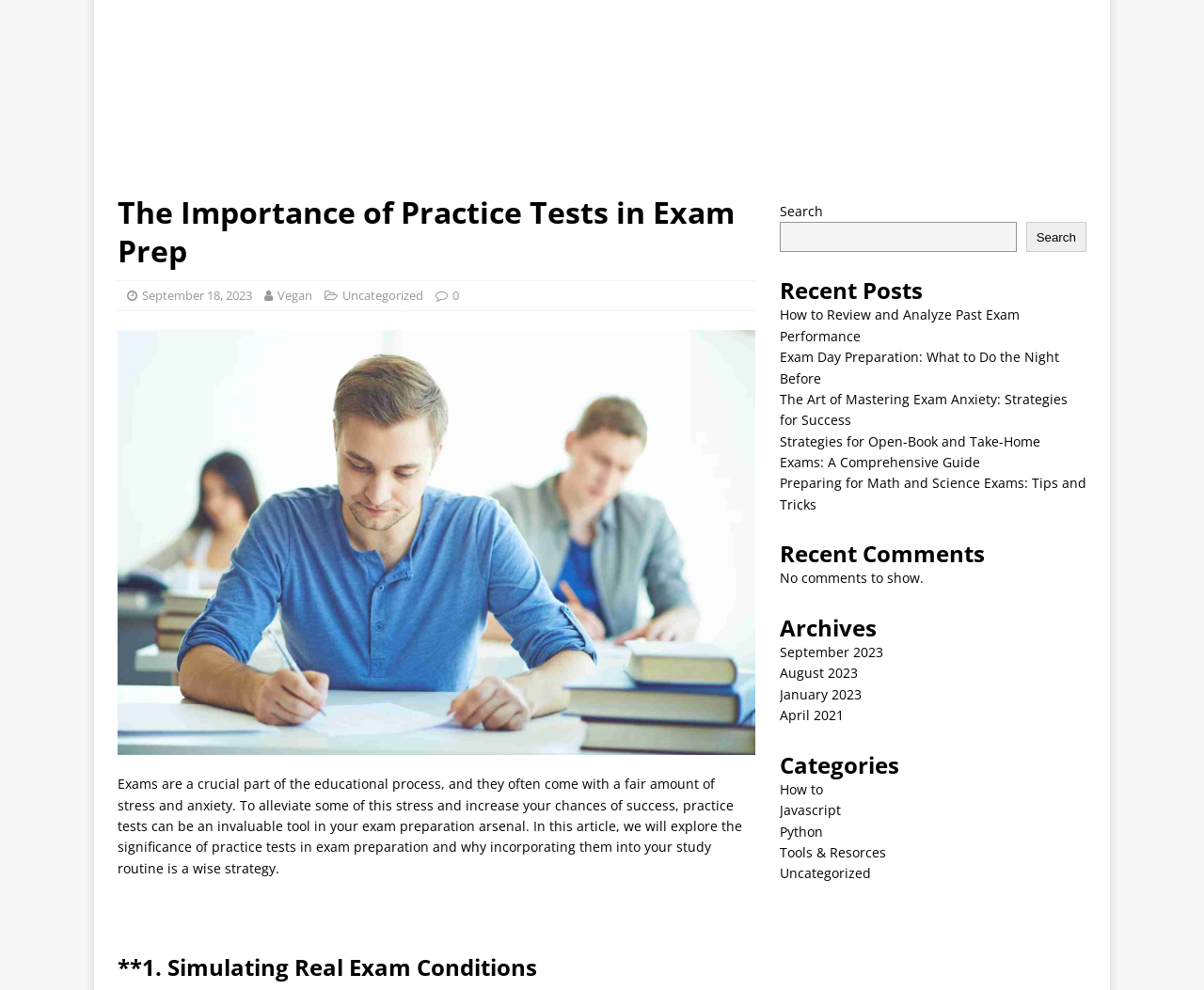Provide a single word or phrase to answer the given question: 
What is the topic of the article?

Practice tests in exam prep